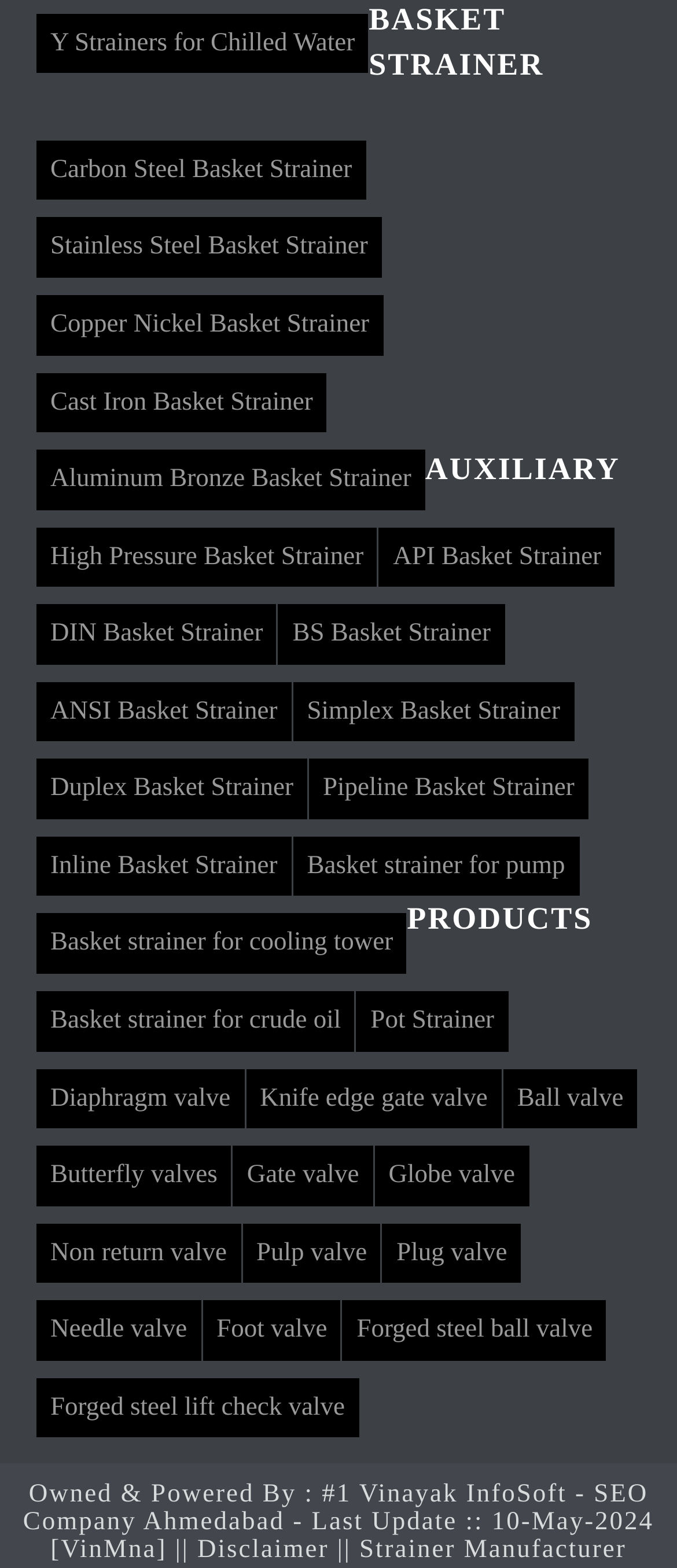Please identify the bounding box coordinates for the region that you need to click to follow this instruction: "Select an option from the dropdown".

None